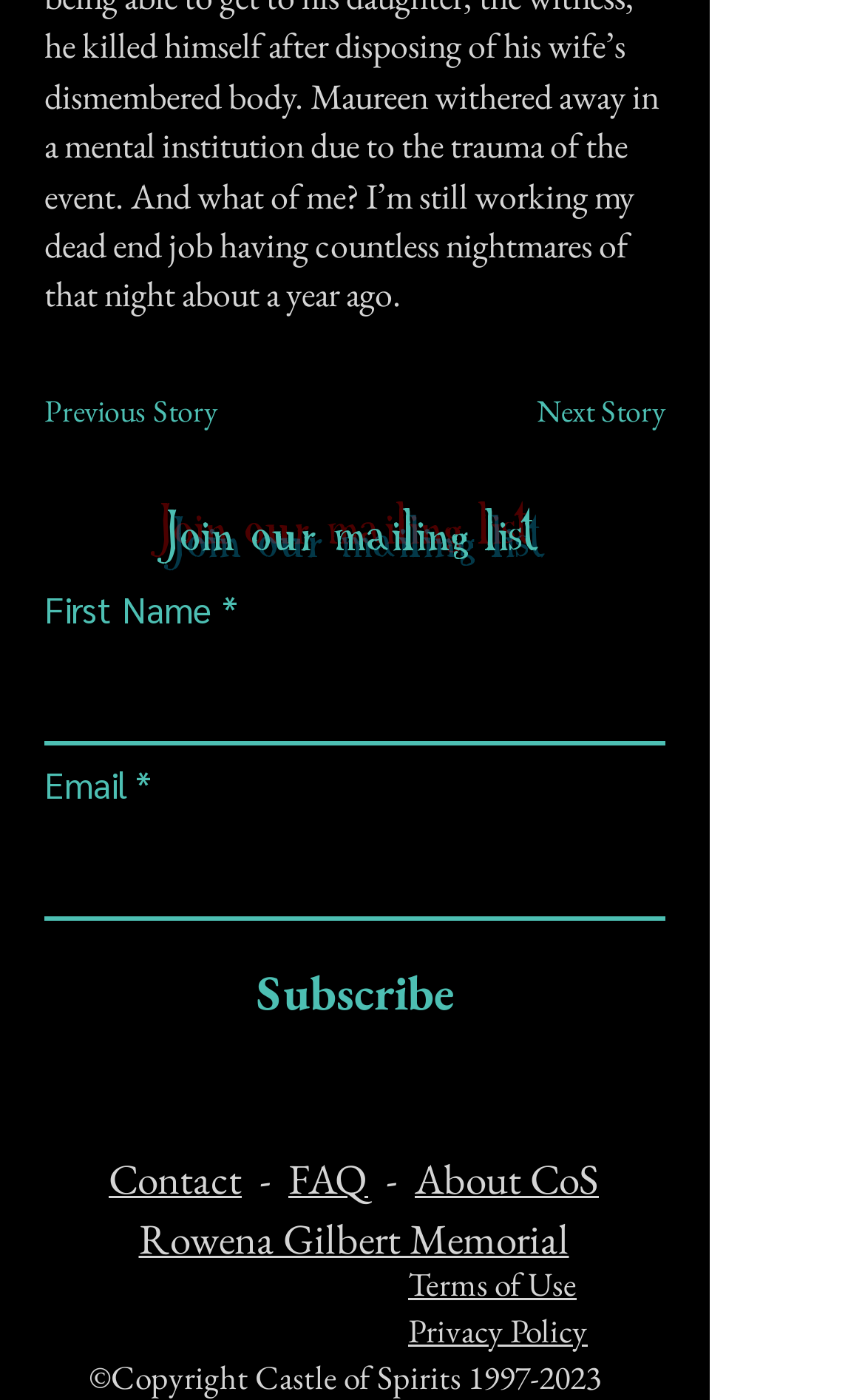Determine the bounding box coordinates of the clickable element to complete this instruction: "Visit our Facebook page". Provide the coordinates in the format of four float numbers between 0 and 1, [left, top, right, bottom].

[0.372, 0.912, 0.462, 0.967]